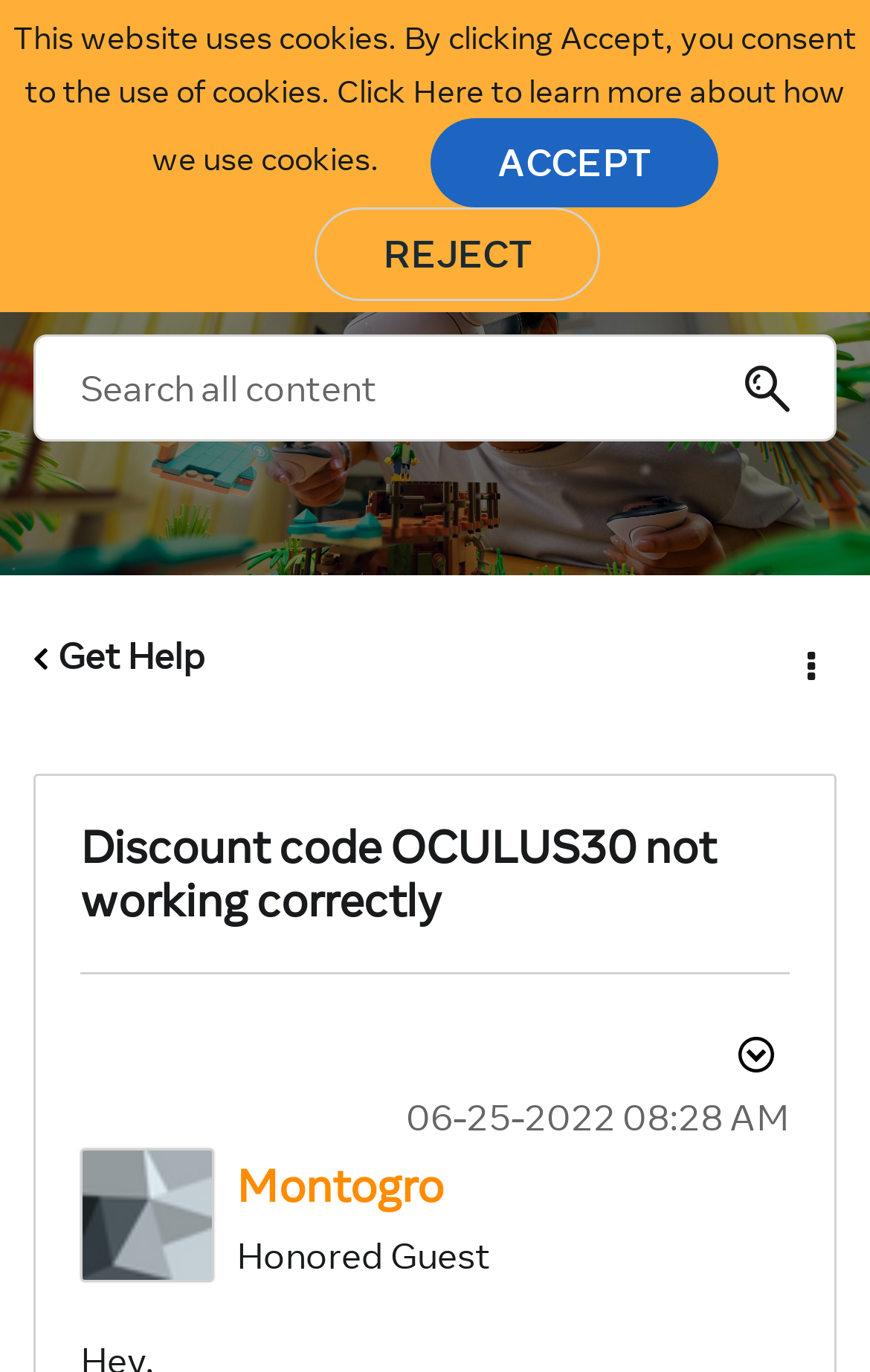Respond with a single word or phrase:
What is the role of the post author?

Honored Guest